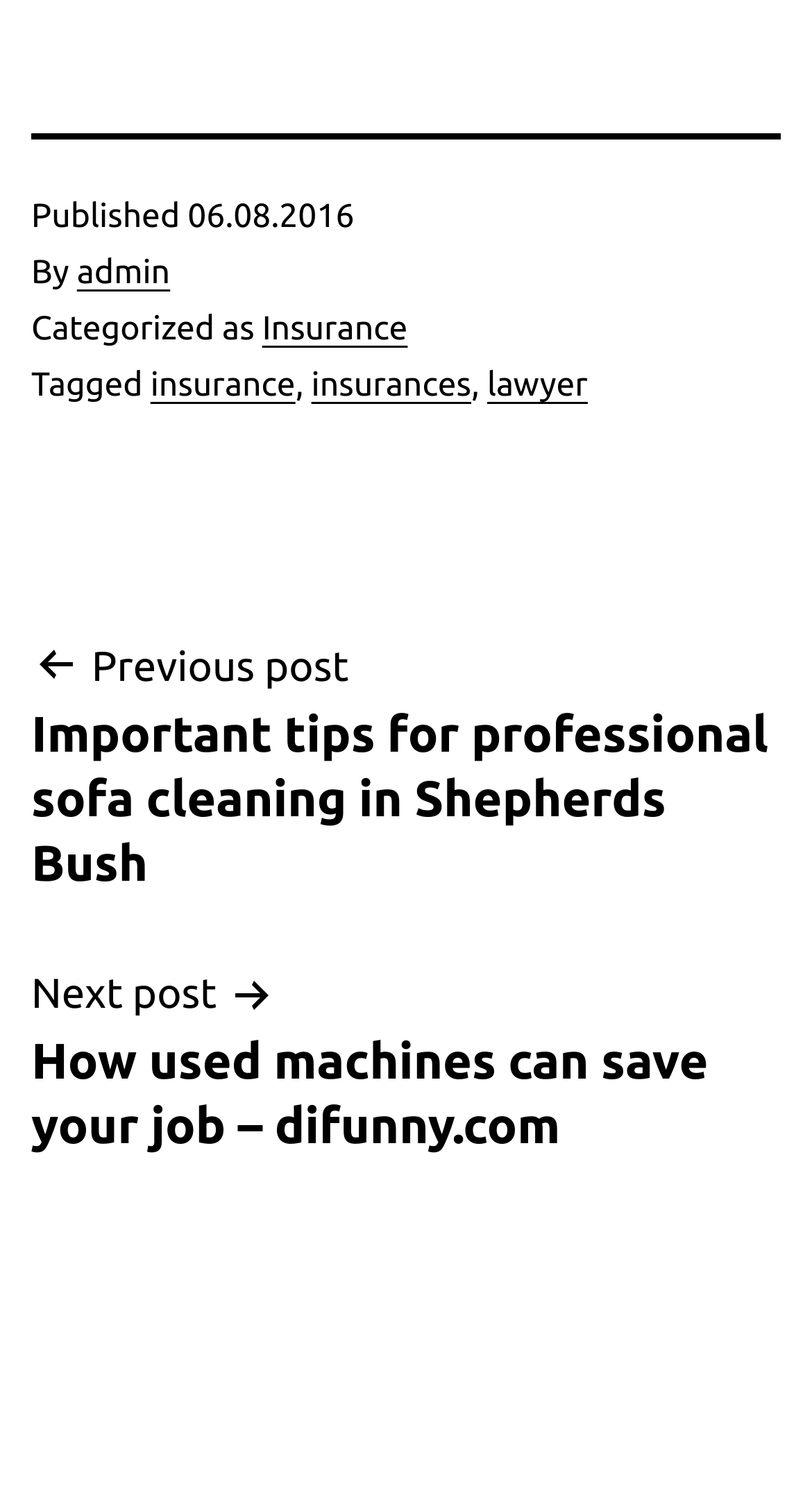What is the title of the next post?
Based on the visual information, provide a detailed and comprehensive answer.

I found the title of the next post by looking at the post navigation section, where it says 'Next post' followed by the title of the post.